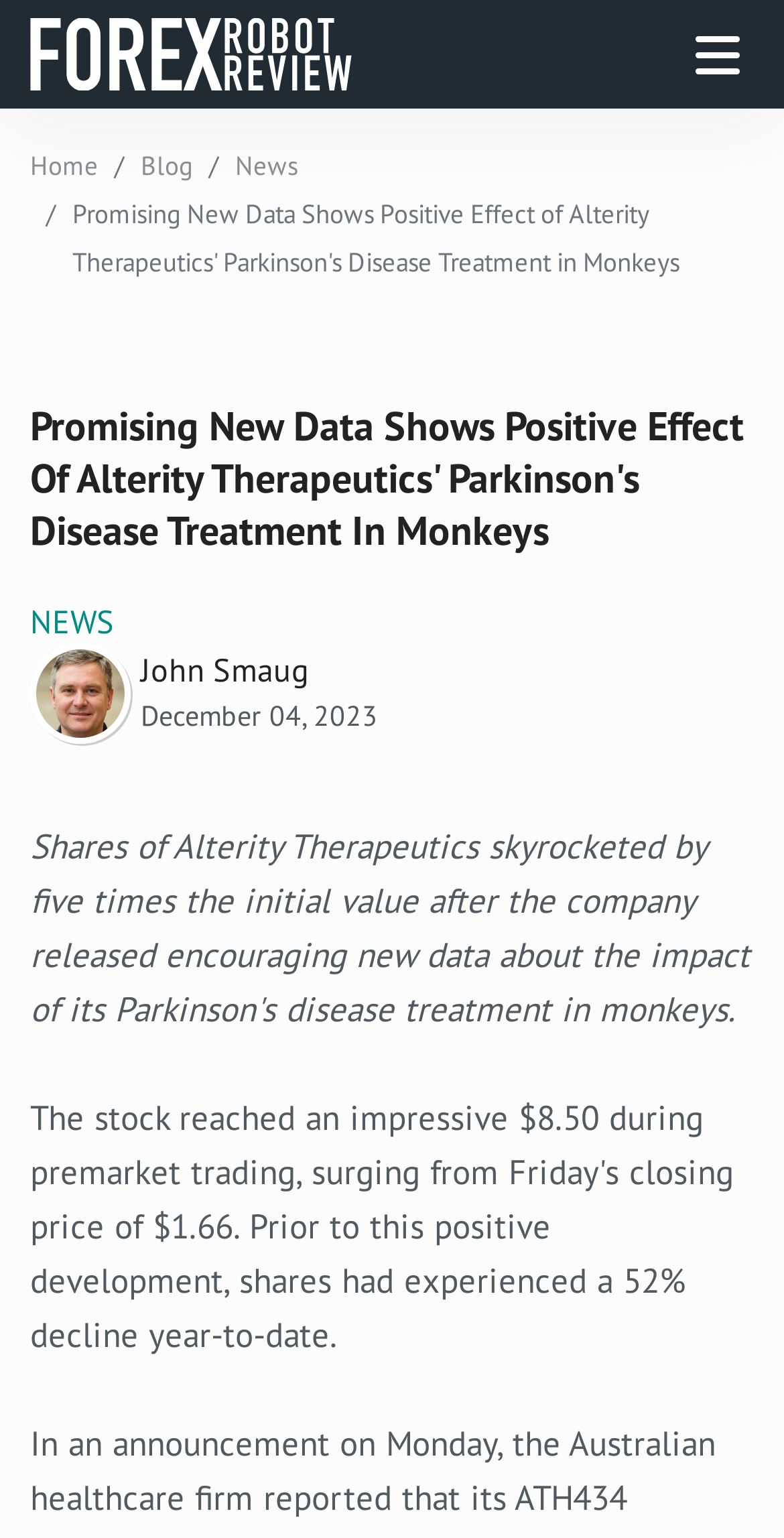Extract the main headline from the webpage and generate its text.

Promising New Data Shows Positive Effect Of Alterity Therapeutics' Parkinson's Disease Treatment In Monkeys